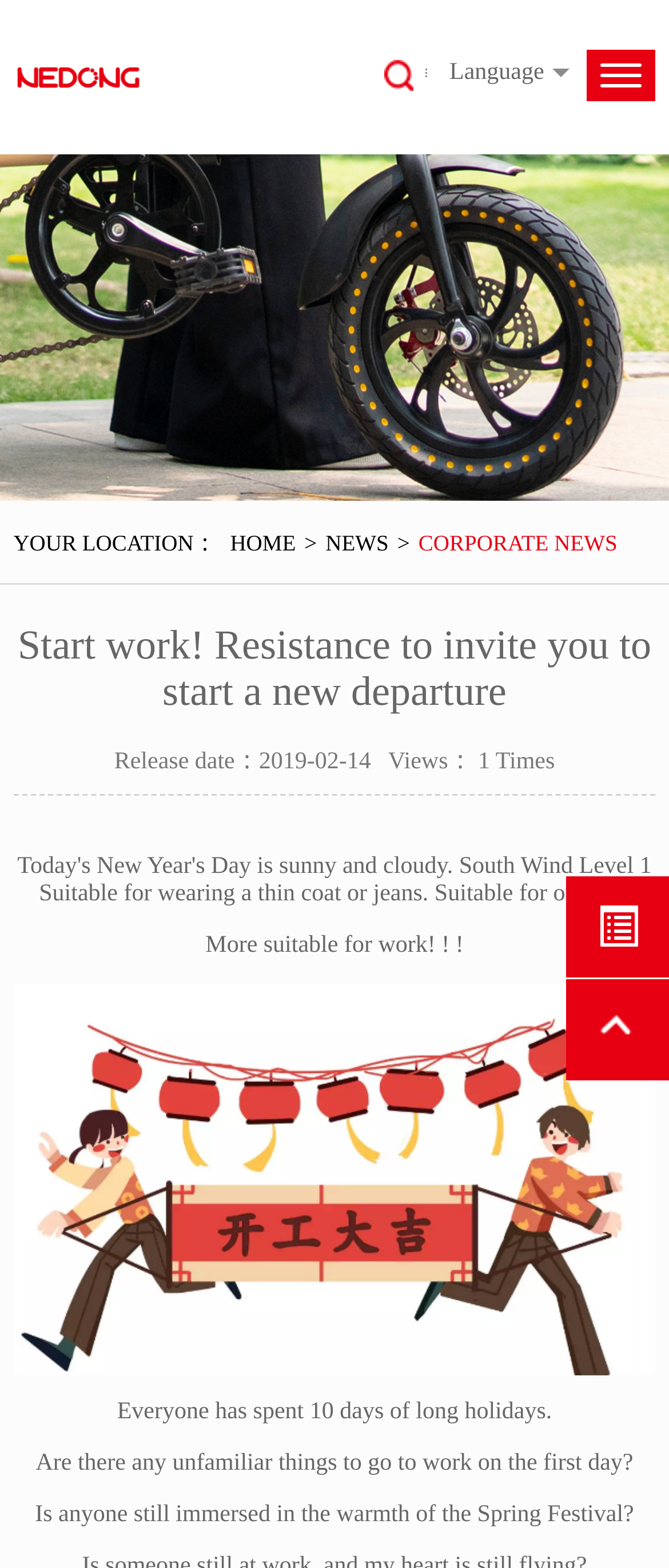Provide an in-depth caption for the webpage.

The webpage is about Guangzhou Nedong Information Technology Co.,Ltd. At the top left, there is a logo image with a link. Below the logo, there is a description list with three sections. The first section has a link, the second section has a "Language" label, and the third section is empty.

On the left side, there is a vertical description list with four sections. The first section has a "YOUR LOCATION：" label, followed by a "HOME" link and a "NEWS" link. The second section has a "CORPORATE NEWS" label.

The main content of the webpage starts with a heading that says "Start work! Resistance to invite you to start a new departure". Below the heading, there is a news article with a release date of 2019-02-14, a view count, and a "More suitable for work!!!" label. The article has a large image that takes up most of the width of the page.

The article text is divided into several paragraphs. The first paragraph says "Everyone has spent 10 days of long holidays." The second paragraph asks "Are there any unfamiliar things to go to work on the first day?" The third paragraph asks "Is anyone still immersed in the warmth of the Spring Festival?"

At the bottom right, there are two links: a back-to-top link and a link with a icon.